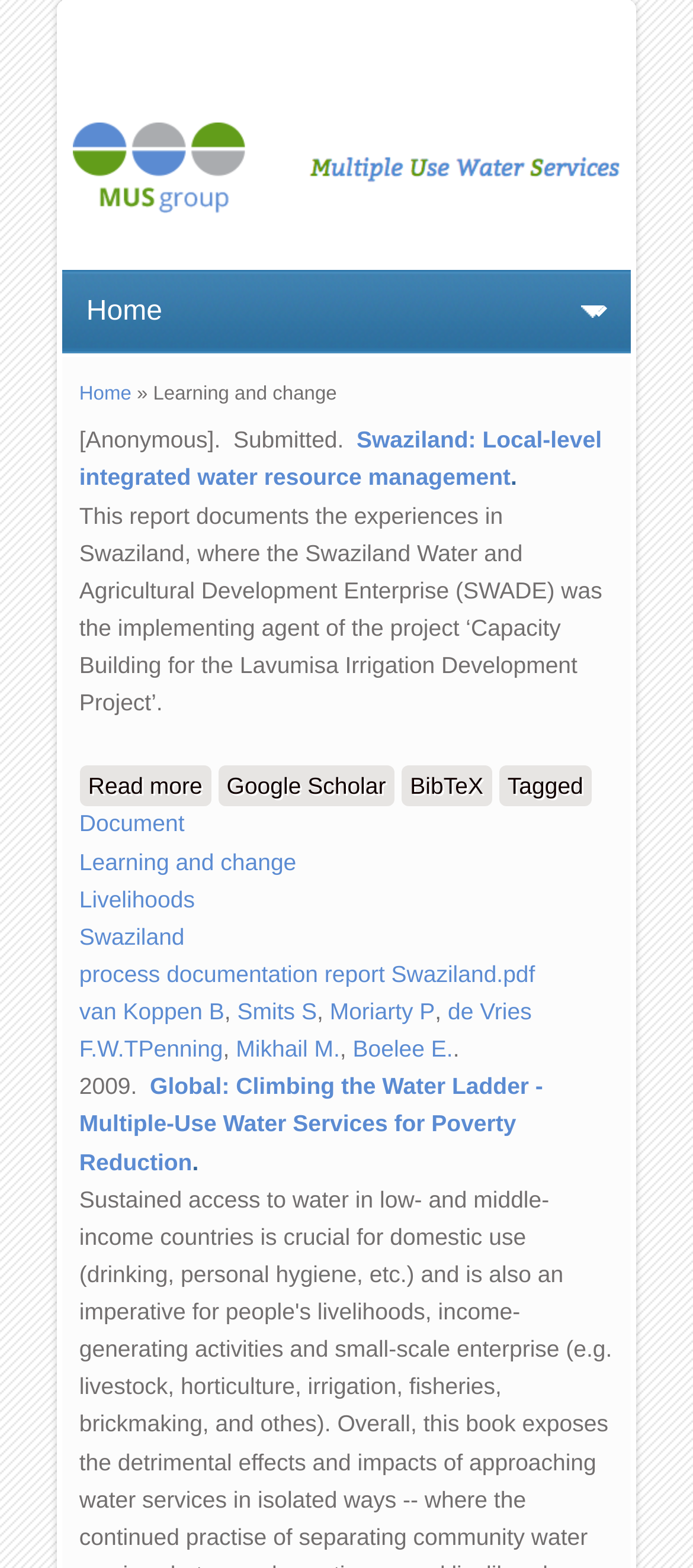Who are the authors of the report?
Please answer the question with a single word or phrase, referencing the image.

van Koppen B, Smits S, Moriarty P, de Vries F.W.TPenning, Mikhail M, Boelee E.